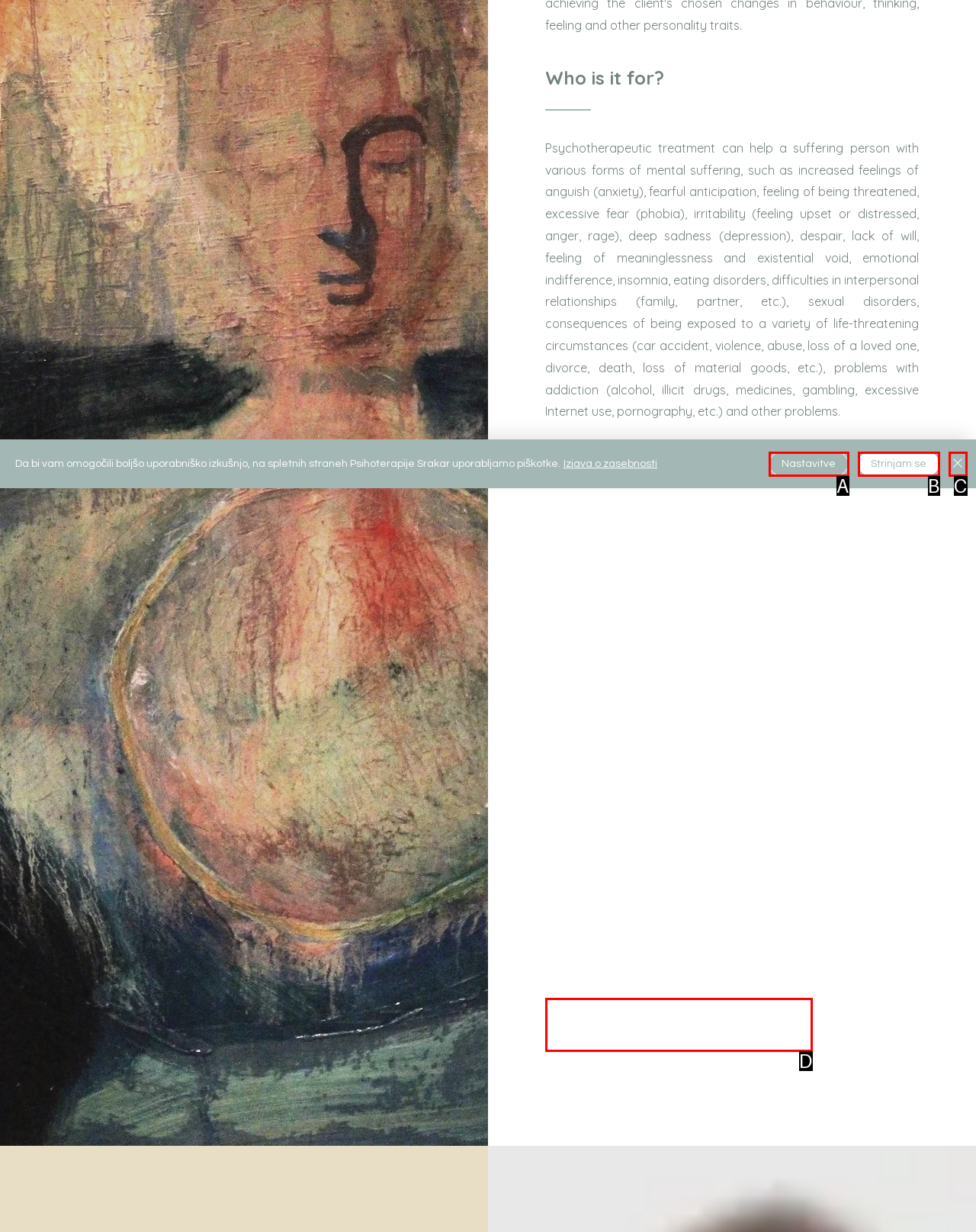Choose the option that matches the following description: aria-label="Close"
Reply with the letter of the selected option directly.

C